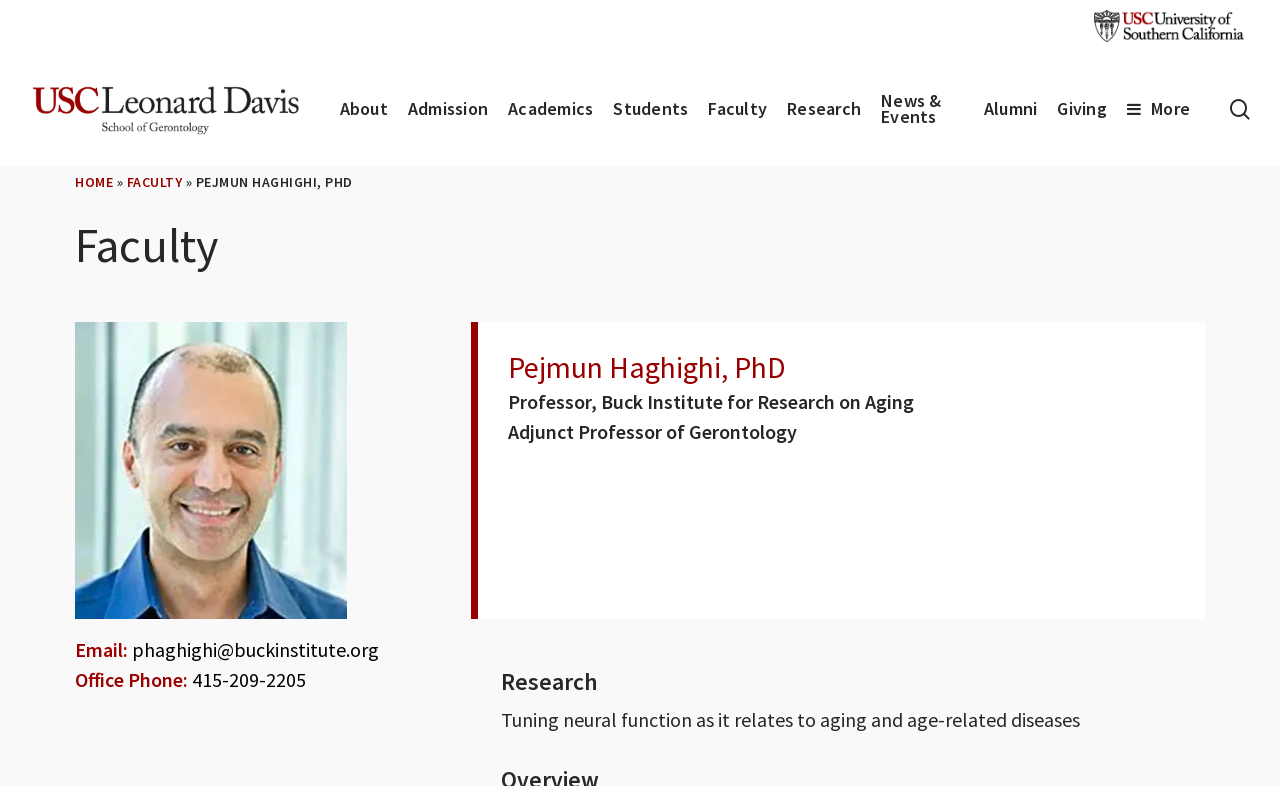Using the given element description, provide the bounding box coordinates (top-left x, top-left y, bottom-right x, bottom-right y) for the corresponding UI element in the screenshot: News & Events

[0.68, 0.119, 0.761, 0.16]